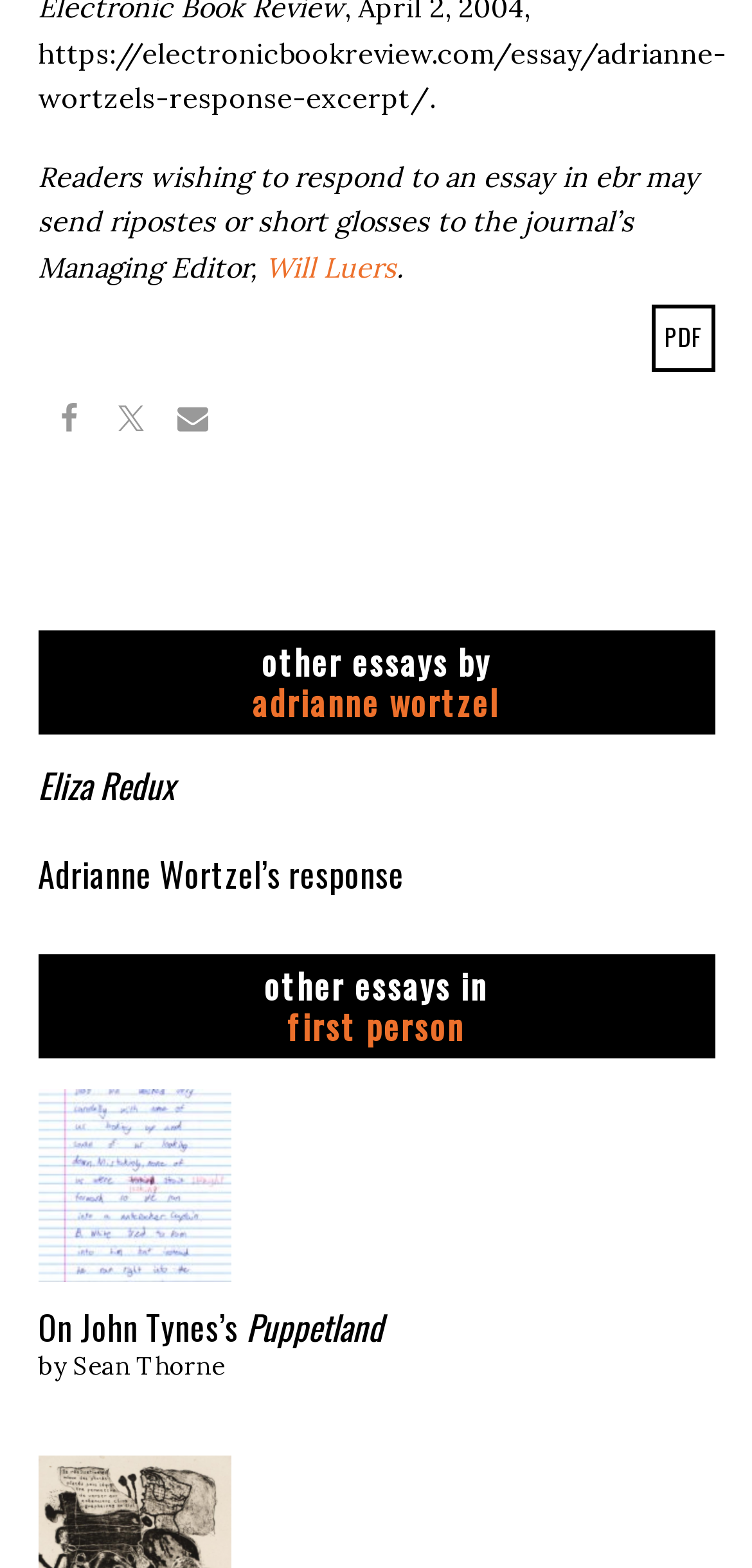Please locate the bounding box coordinates of the region I need to click to follow this instruction: "Download Epson XP-440 Driver and Software".

None